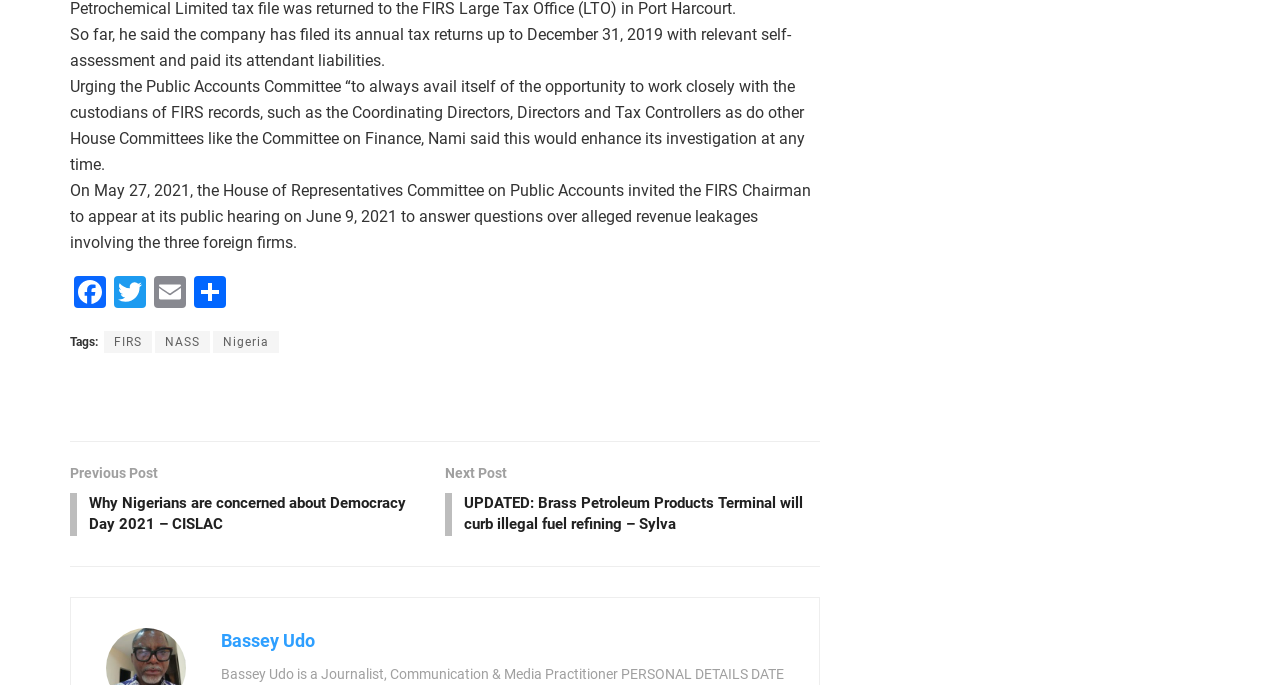Specify the bounding box coordinates of the element's region that should be clicked to achieve the following instruction: "Read previous post". The bounding box coordinates consist of four float numbers between 0 and 1, in the format [left, top, right, bottom].

[0.055, 0.674, 0.348, 0.802]